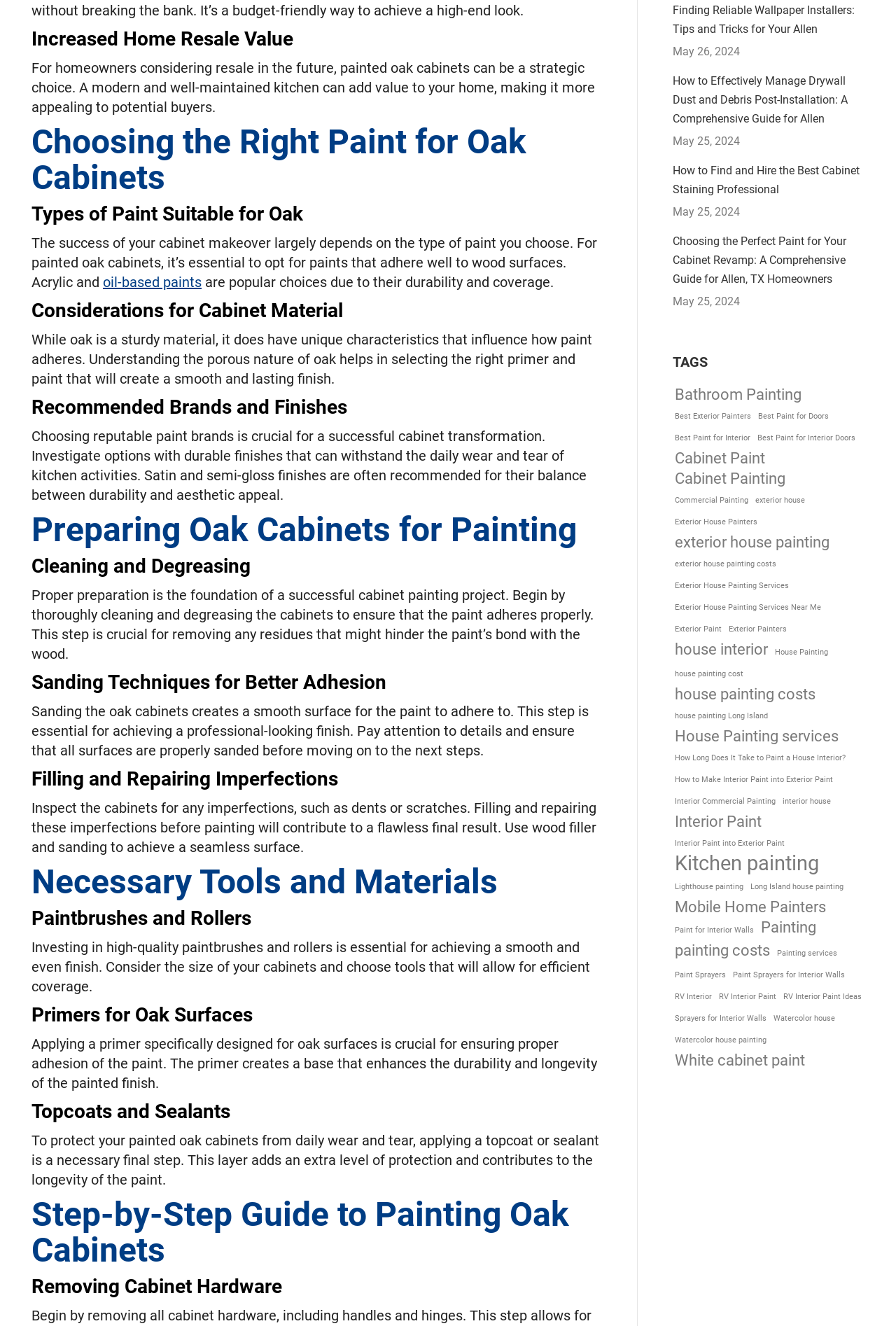Please reply to the following question with a single word or a short phrase:
How many types of paint are mentioned as suitable for oak cabinets?

Two